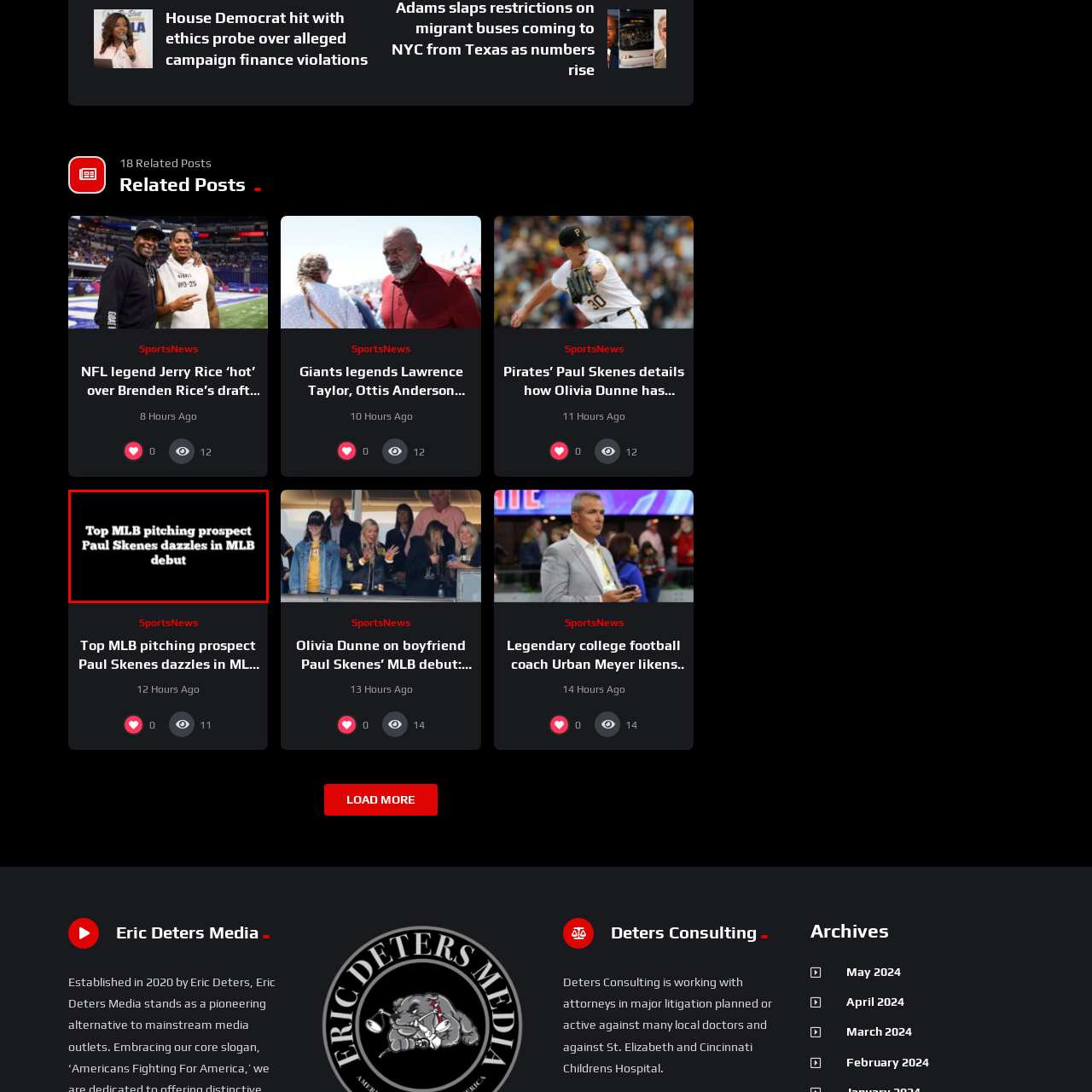Offer a detailed account of what is shown inside the red bounding box.

The image features bold, white text on a black background, proclaiming "Top MLB pitching prospect Paul Skenes dazzles in MLB debut." This striking visual draws attention to the significant milestone of Paul Skenes, a highly regarded baseball player, as he makes his first appearance in Major League Baseball. The headline emphasizes his potential and the excitement surrounding his debut, highlighting the anticipation from fans and analysts alike. This moment marks an important chapter in Skenes' career, showcasing his journey from prospect to a player in the major leagues.